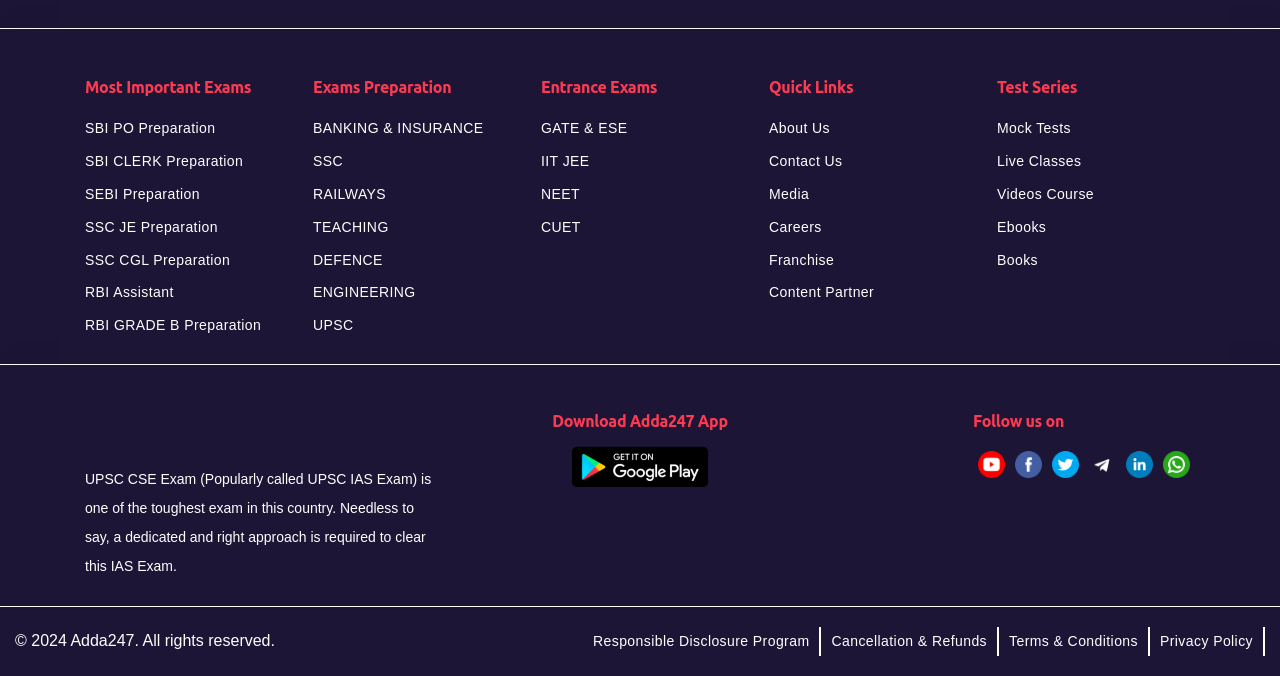Provide the bounding box coordinates of the HTML element this sentence describes: "Live Classes". The bounding box coordinates consist of four float numbers between 0 and 1, i.e., [left, top, right, bottom].

[0.779, 0.219, 0.845, 0.258]